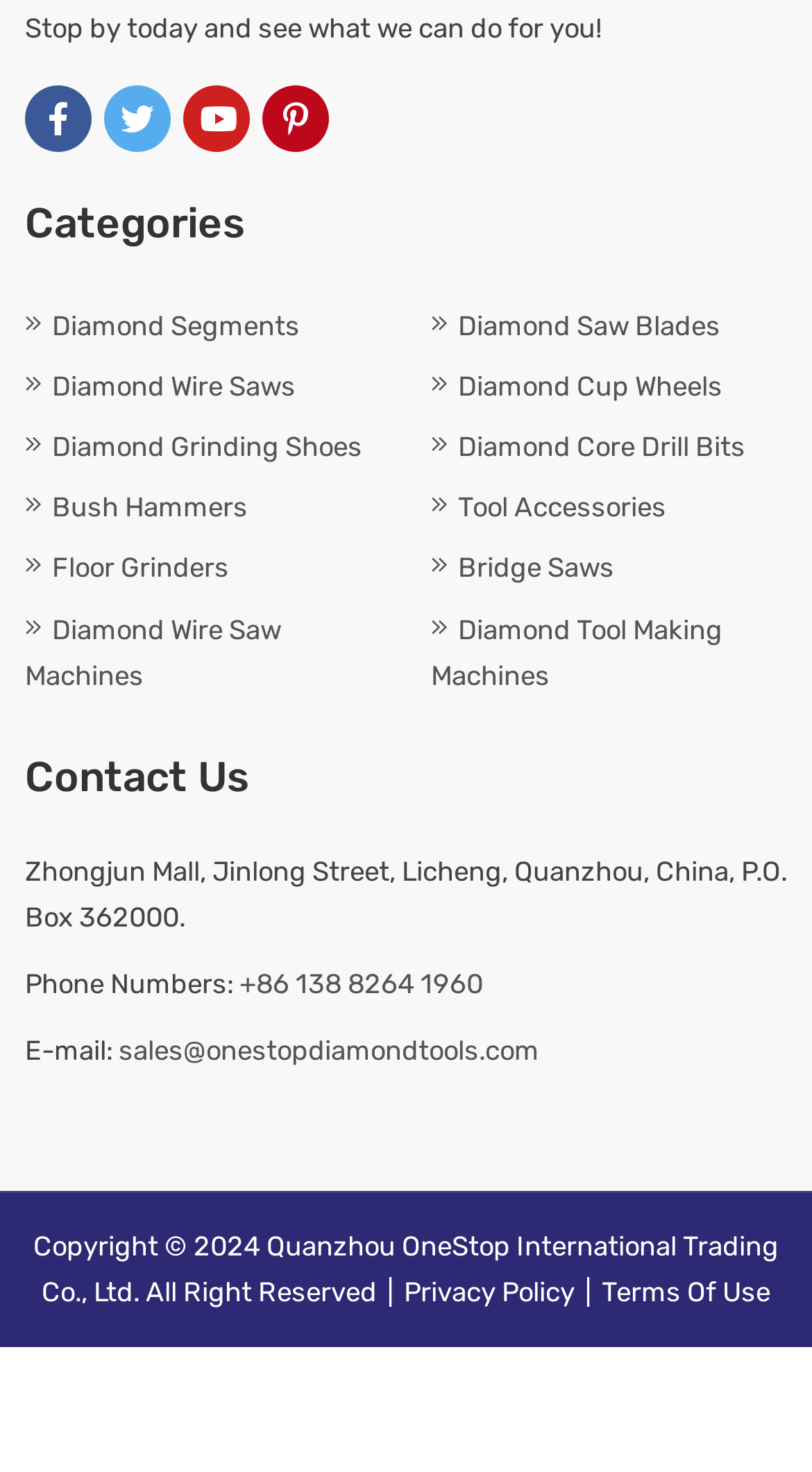Can you determine the bounding box coordinates of the area that needs to be clicked to fulfill the following instruction: "explore diamond segments"?

[0.031, 0.211, 0.369, 0.232]